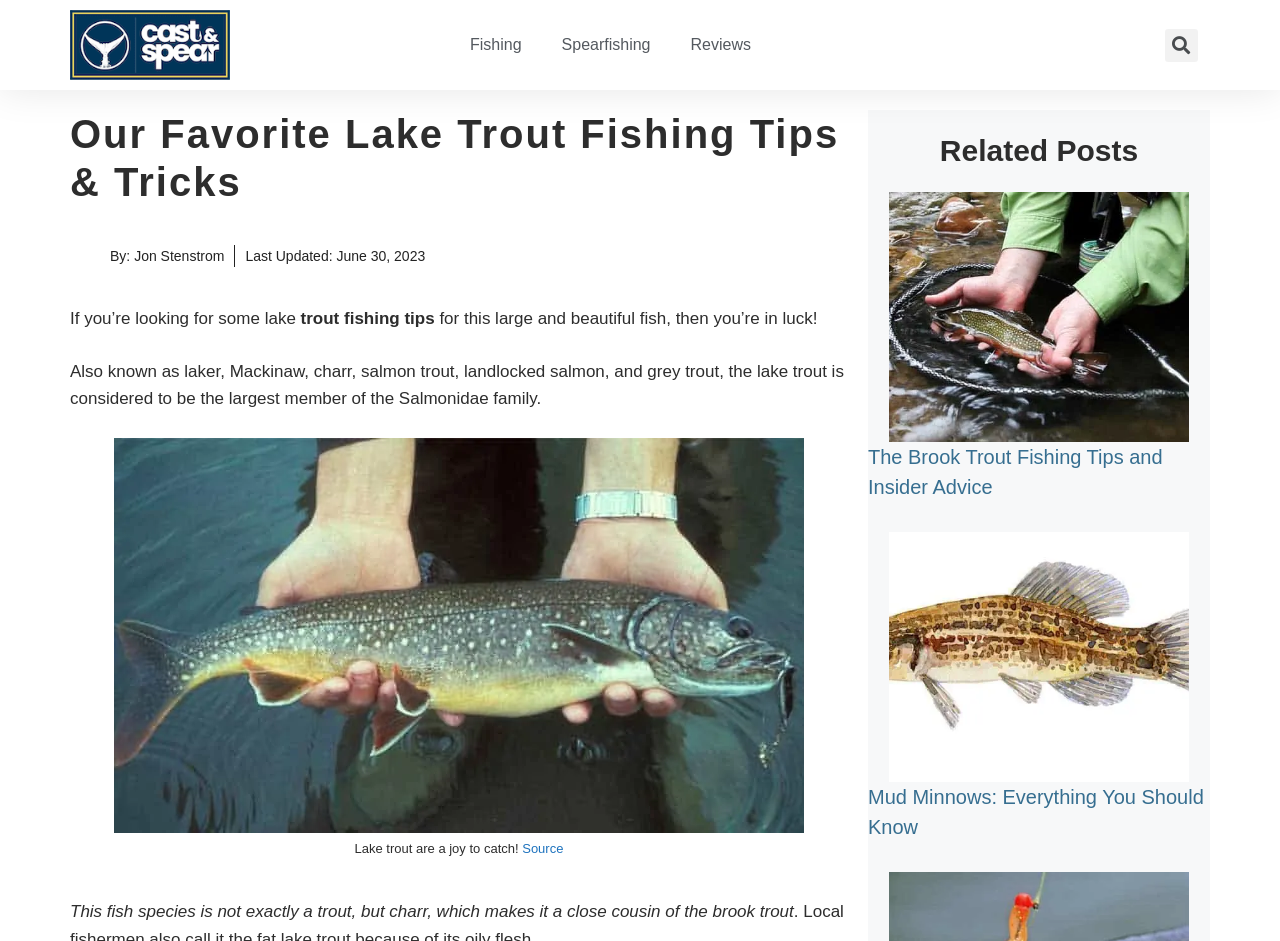How many related posts are shown on the webpage?
Give a one-word or short-phrase answer derived from the screenshot.

Three